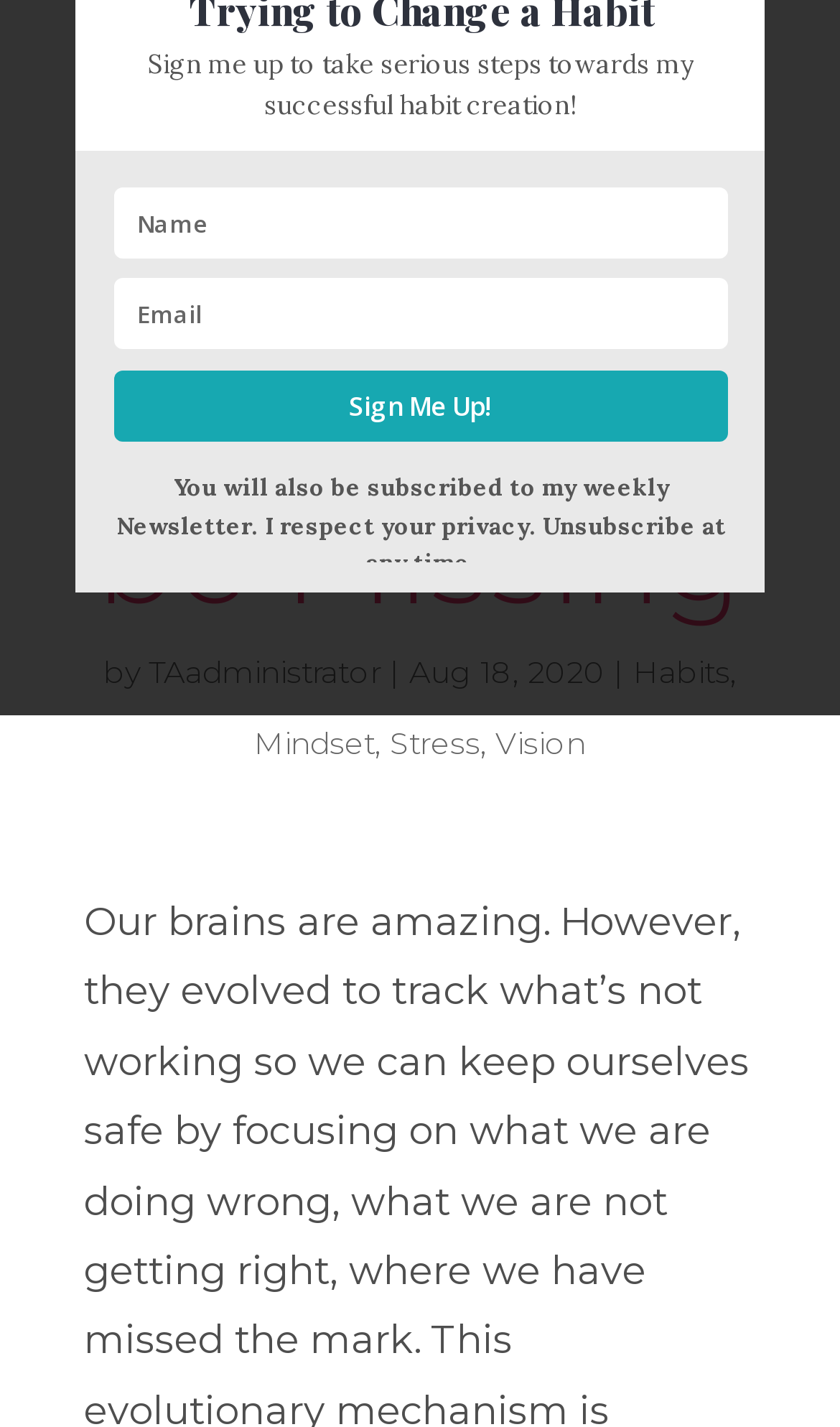Mark the bounding box of the element that matches the following description: "aria-label="Email" name="param[email]" placeholder="Email"".

[0.135, 0.195, 0.865, 0.245]